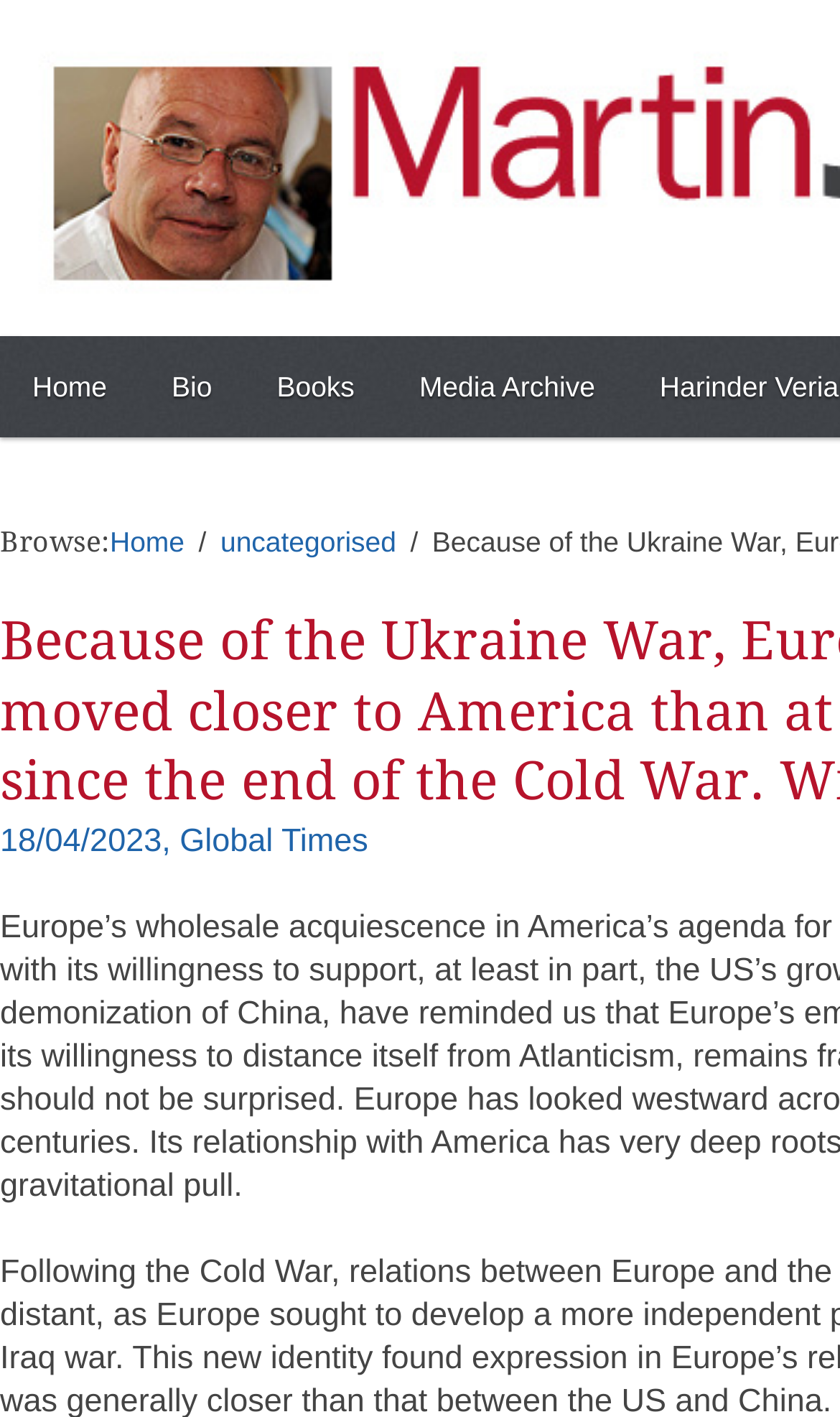Give a one-word or short-phrase answer to the following question: 
What is the second link under the 'Browse:' heading?

uncategorised